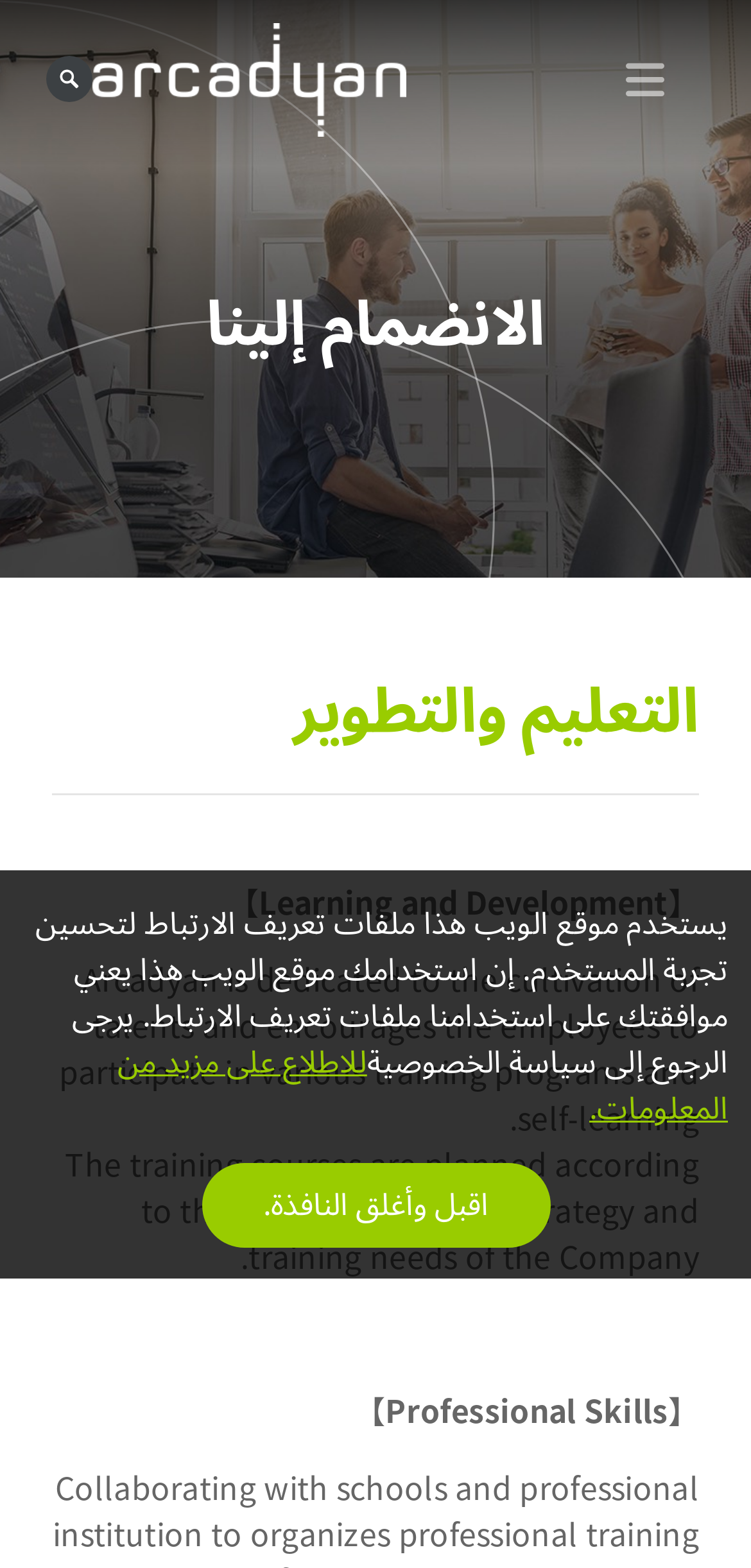Please provide a comprehensive response to the question based on the details in the image: What does the website use to improve user experience?

The website uses cookies to improve user experience, as stated in the paragraph at the bottom of the page, which mentions that the website uses cookies to enhance user experience.